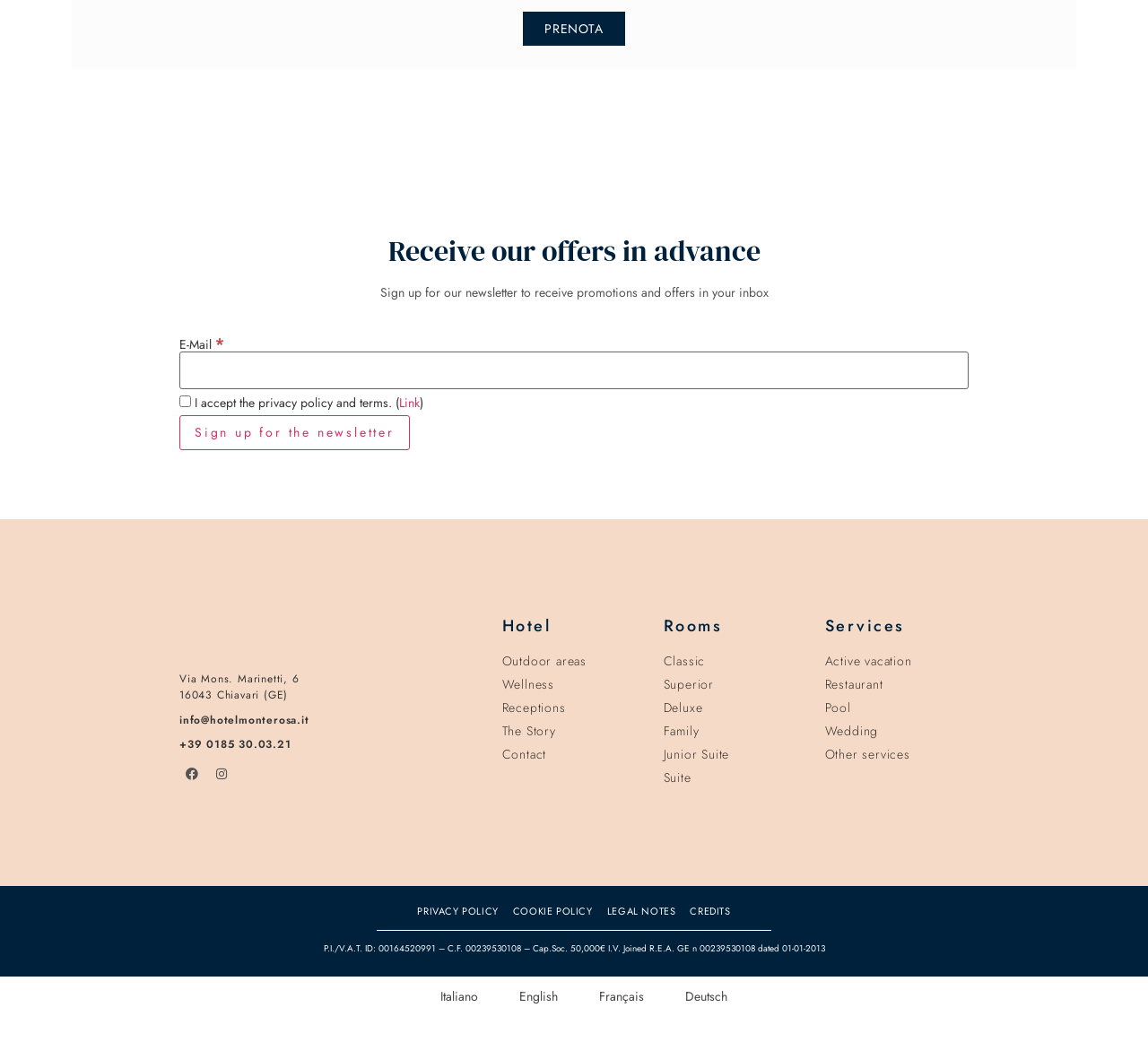What is the purpose of the newsletter signup form?
Please give a detailed and thorough answer to the question, covering all relevant points.

The newsletter signup form is located in the top section of the webpage, with a heading 'Receive our offers in advance' and a description 'Sign up for our newsletter to receive promotions and offers in your inbox'. This suggests that the purpose of the form is to allow users to sign up for the newsletter and receive promotions and offers from the hotel.